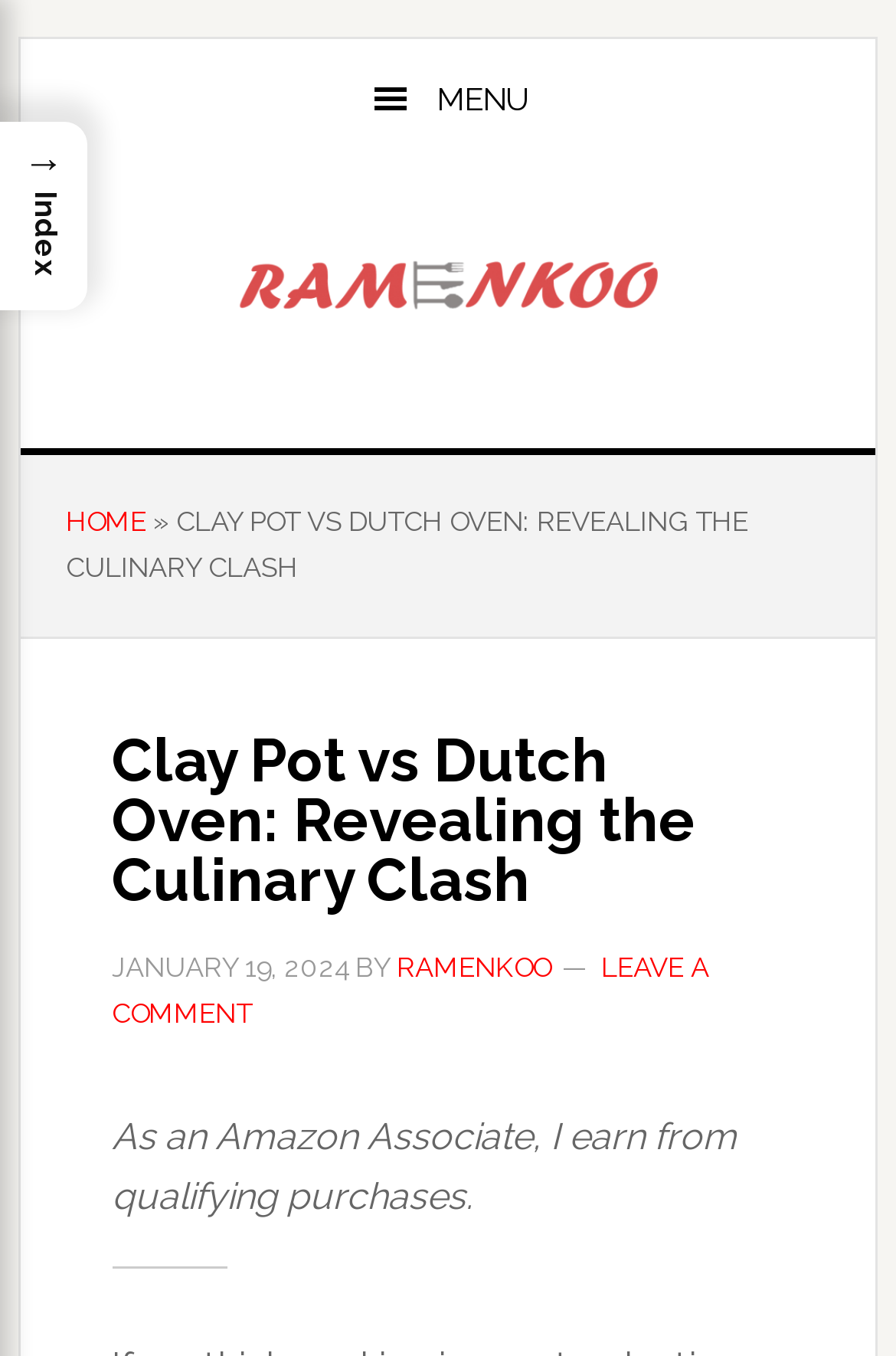Is there a way to leave a comment on the latest article?
Examine the webpage screenshot and provide an in-depth answer to the question.

I found a link that says 'LEAVE A COMMENT' below the heading, which suggests that users can leave a comment on the latest article.